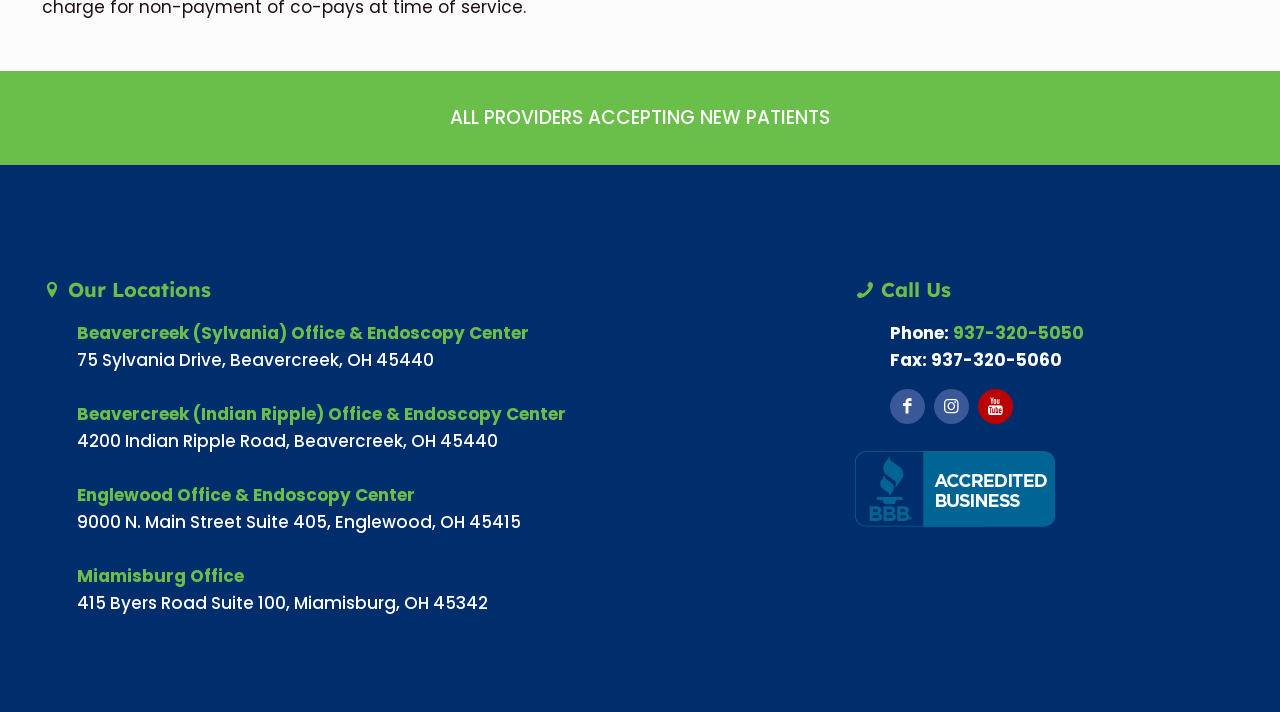What is the address of the Beavercreek (Sylvania) Office?
Based on the visual details in the image, please answer the question thoroughly.

I found the address next to the 'Beavercreek (Sylvania) Office & Endoscopy Center' link, which is '75 Sylvania Drive, Beavercreek, OH 45440'.